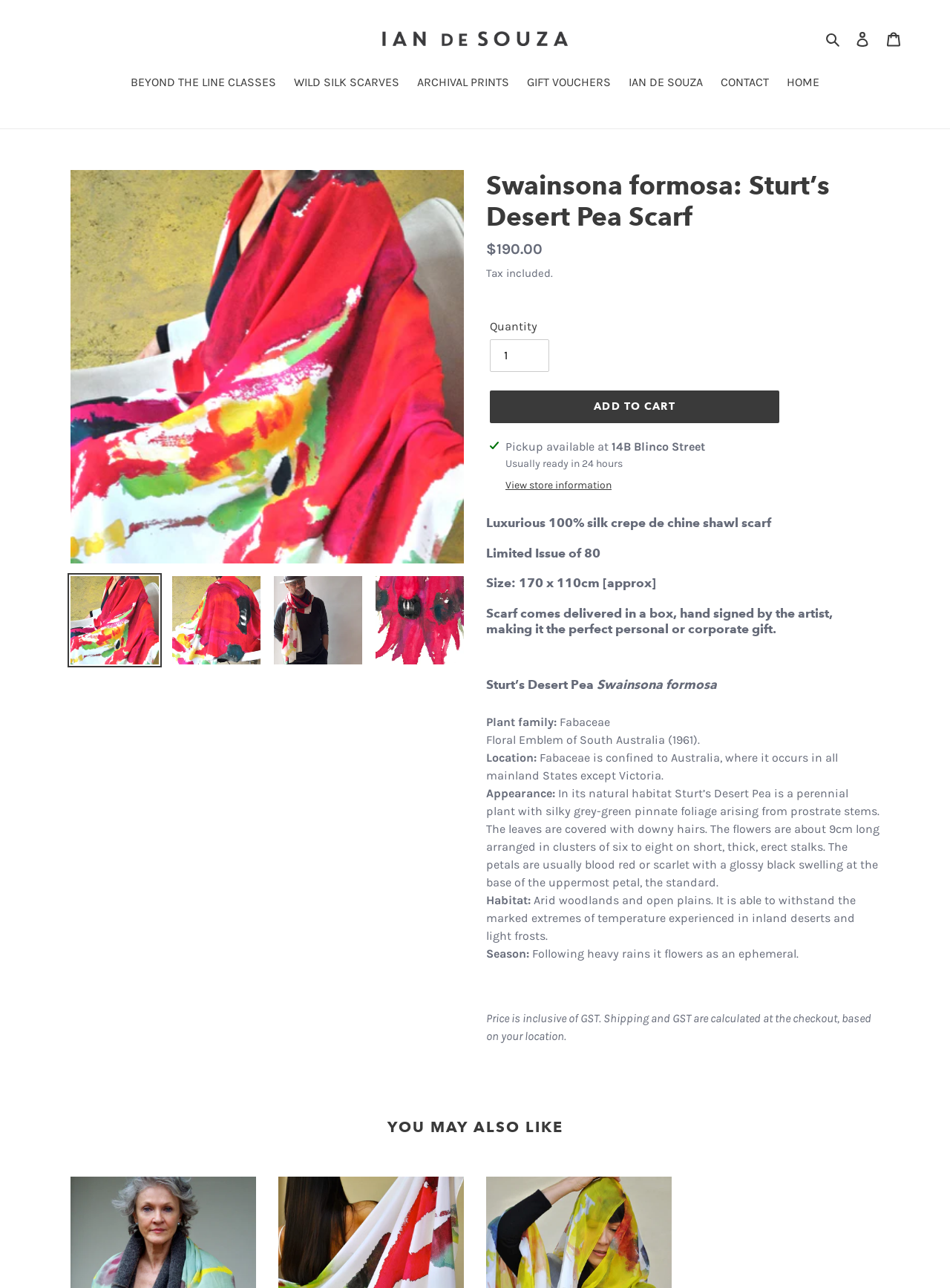What is the price of the Swainsona formosa scarf?
Provide a concise answer using a single word or phrase based on the image.

$190.00